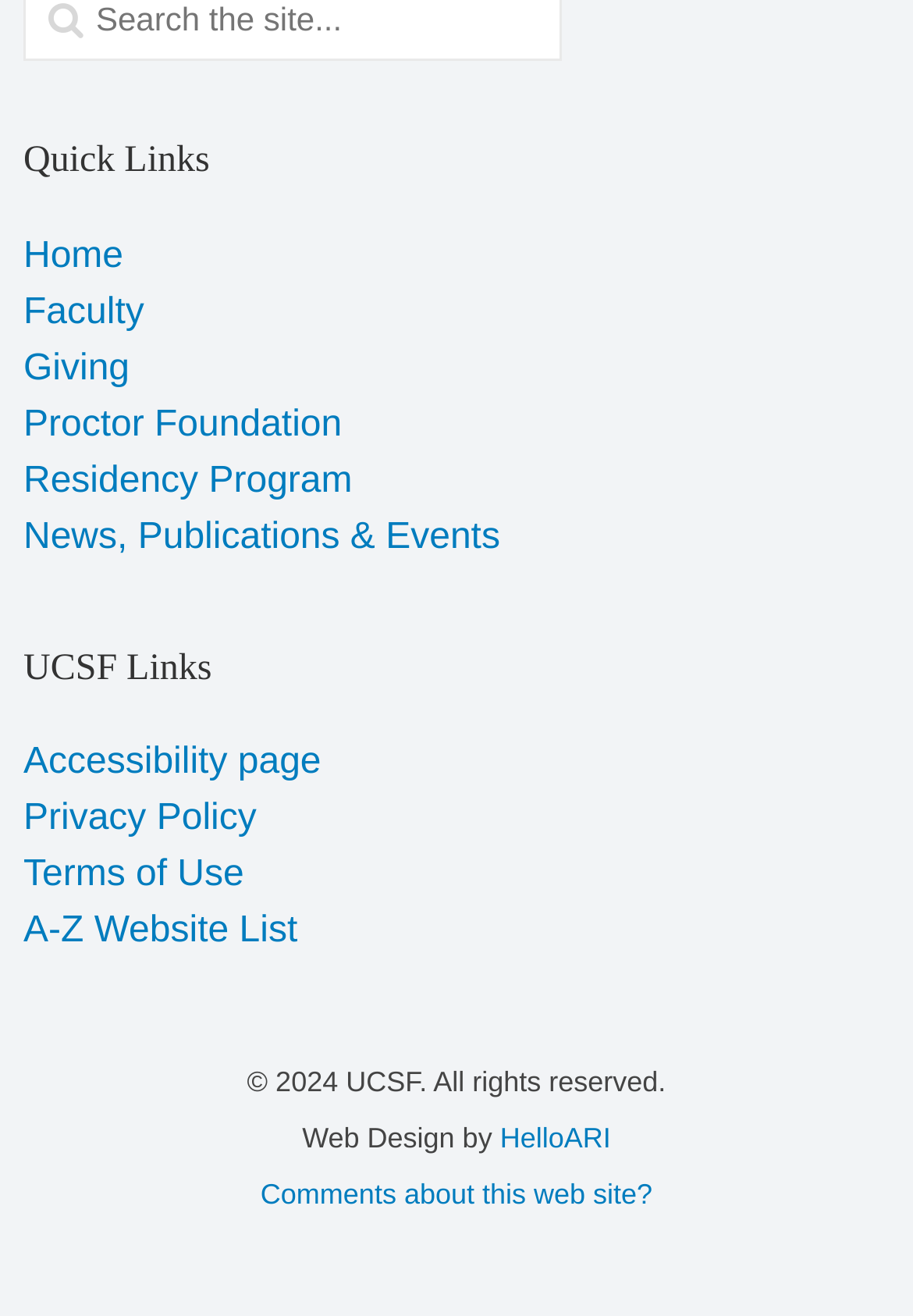Refer to the image and answer the question with as much detail as possible: What is the purpose of the 'Quick Links' section?

The 'Quick Links' section is a collection of links to various pages, including 'Home', 'Faculty', and 'Giving'. The purpose of this section is to provide users with quick access to important pages on the website, allowing them to navigate easily and find the information they need.